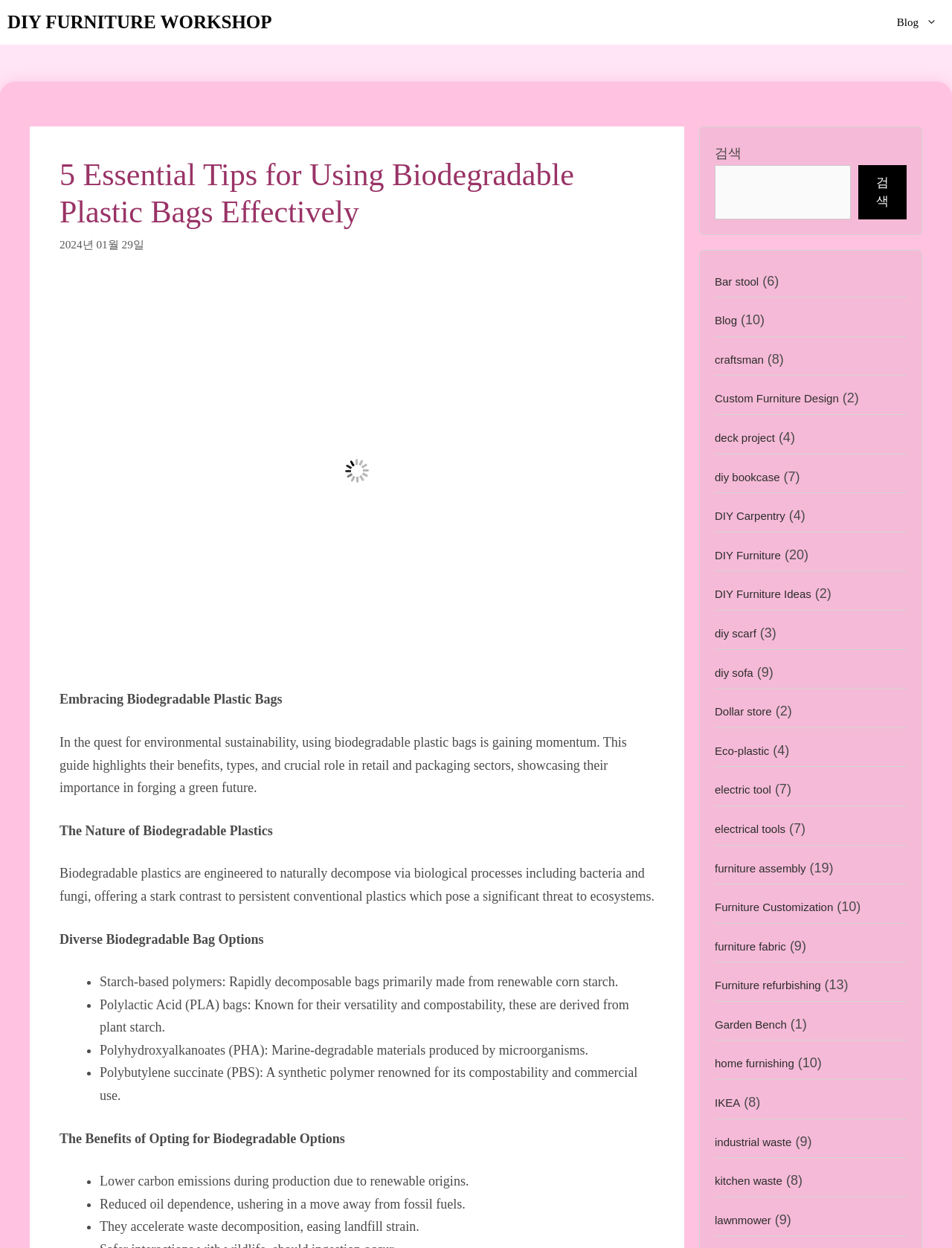What is one benefit of using biodegradable plastic bags?
Based on the visual details in the image, please answer the question thoroughly.

According to the webpage, one benefit of using biodegradable plastic bags is that they have lower carbon emissions during production due to their renewable origins. This is mentioned as part of the discussion on the benefits of opting for biodegradable options.